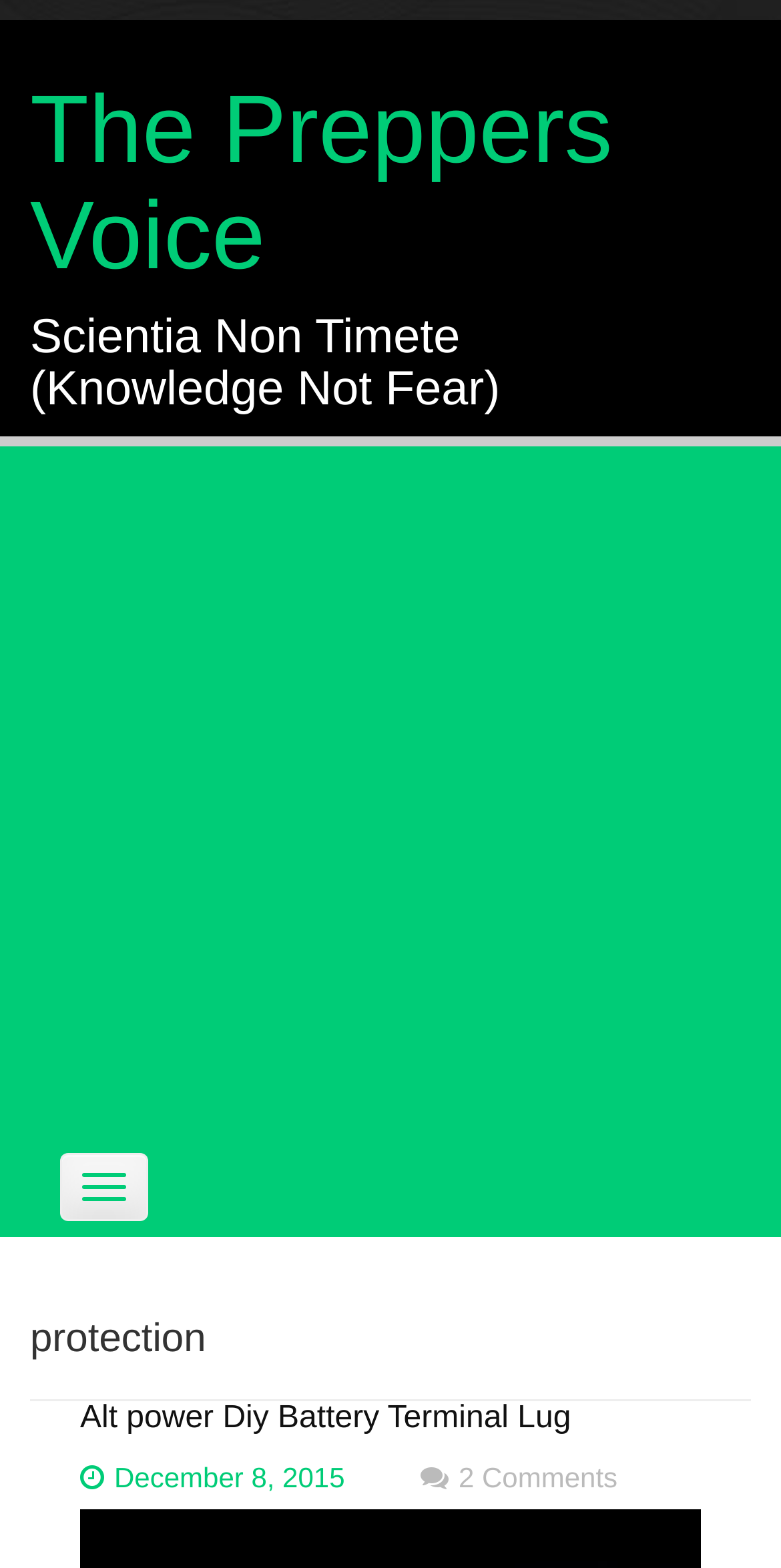Give a one-word or short phrase answer to the question: 
What is the name of the website?

The Preppers Voice